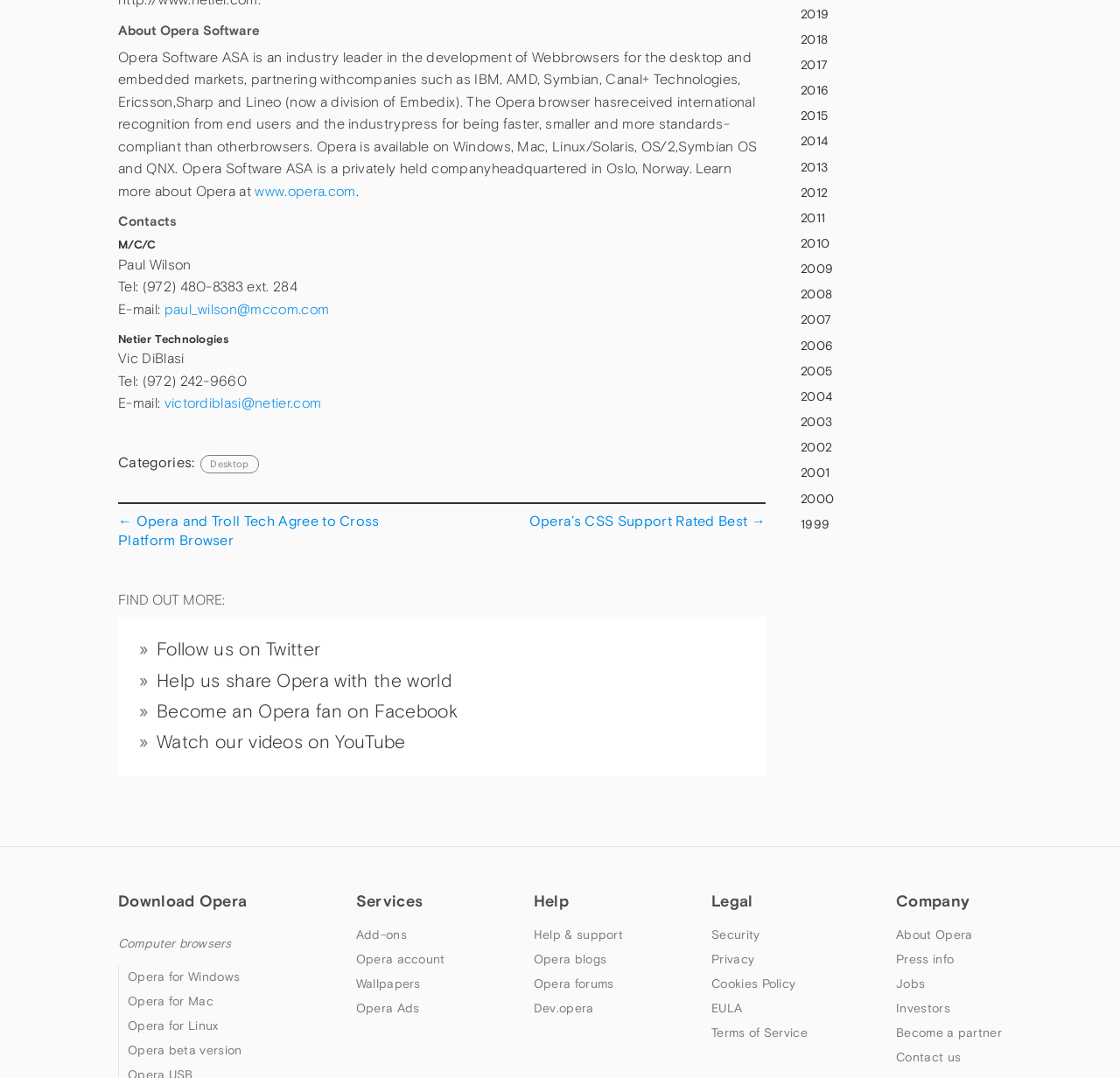Please locate the bounding box coordinates of the element that should be clicked to complete the given instruction: "search for something".

None